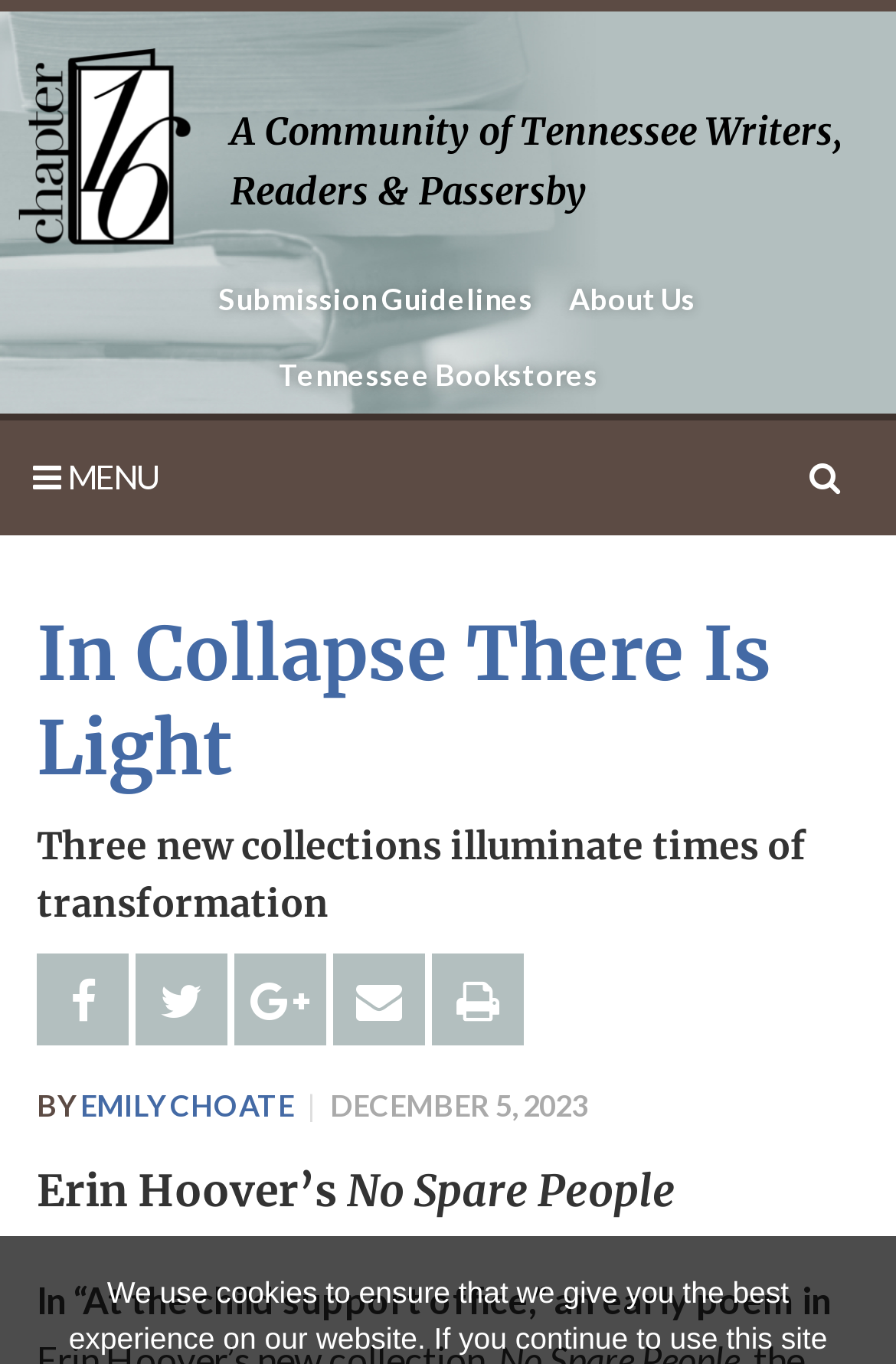Give a comprehensive overview of the webpage, including key elements.

The webpage appears to be a literary website, specifically a chapter or article page from Chapter 16, a community of Tennessee writers, readers, and passersby. At the top, there is a link to "Chapter 16" accompanied by an image, which is likely a logo or icon. Below this, there is a static text element that reads "A Community of Tennessee Writers, Readers & Passersby".

To the right of this text, there are three links: "Submission Guidelines", "About Us", and "Tennessee Bookstores". On the left side of the page, there is a menu link with a hamburger icon, and on the right side, there is a search icon.

The main content of the page is divided into two sections. The first section has a heading "In Collapse There Is Light" and a subheading that reads "Three new collections illuminate times of transformation". Below this, there are five social media links.

The second section has a heading "Erin Hoover’s No Spare People" and appears to be an article or review about a poetry collection. The author's name, "EMILY CHOATE", is mentioned, along with the date "DECEMBER 5, 2023". The article likely discusses the themes and content of Erin Hoover's poetry collection, "No Spare People", as hinted at in the meta description.